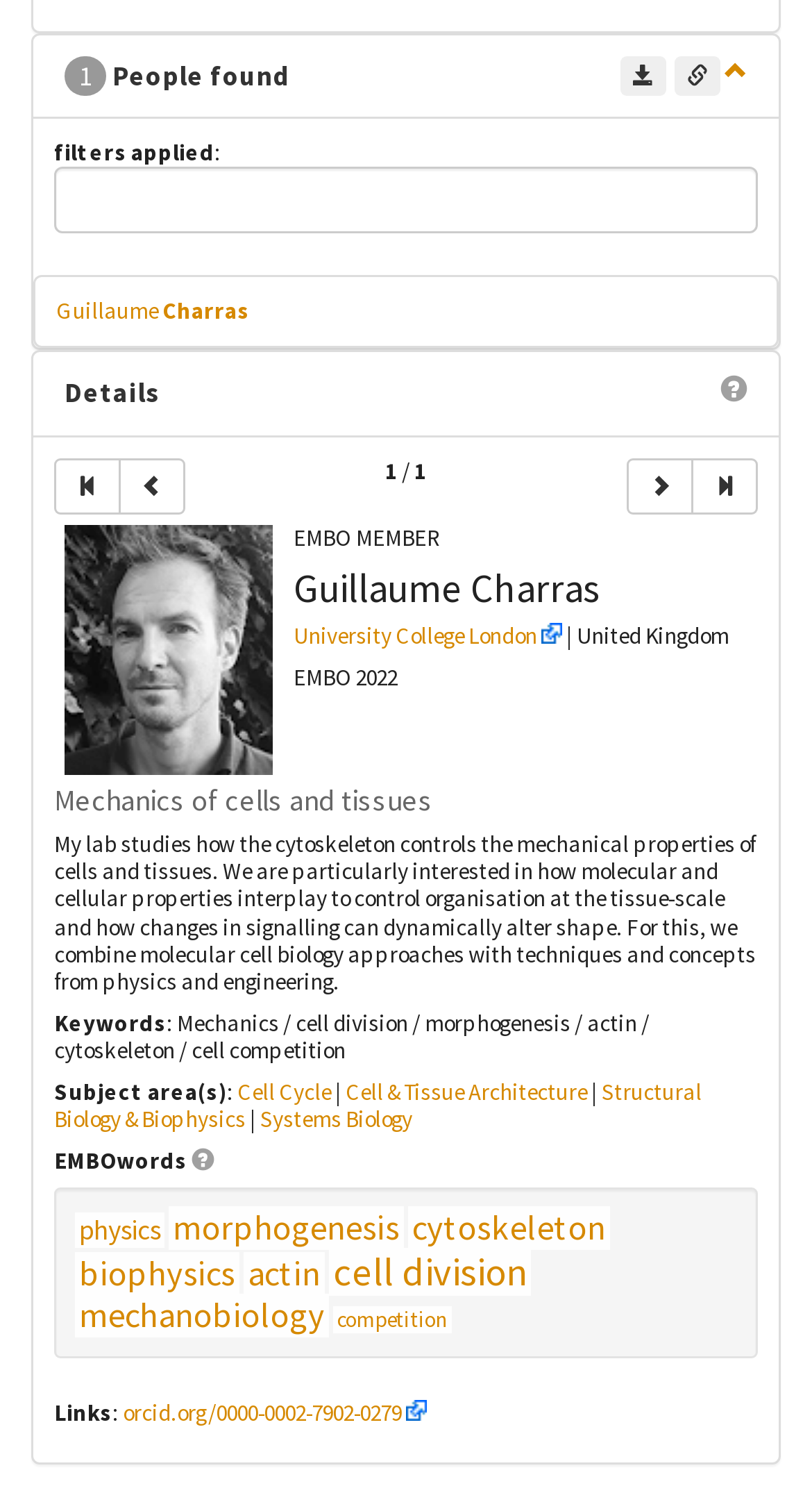Could you locate the bounding box coordinates for the section that should be clicked to accomplish this task: "Go to the Careers at MedExpress page".

None